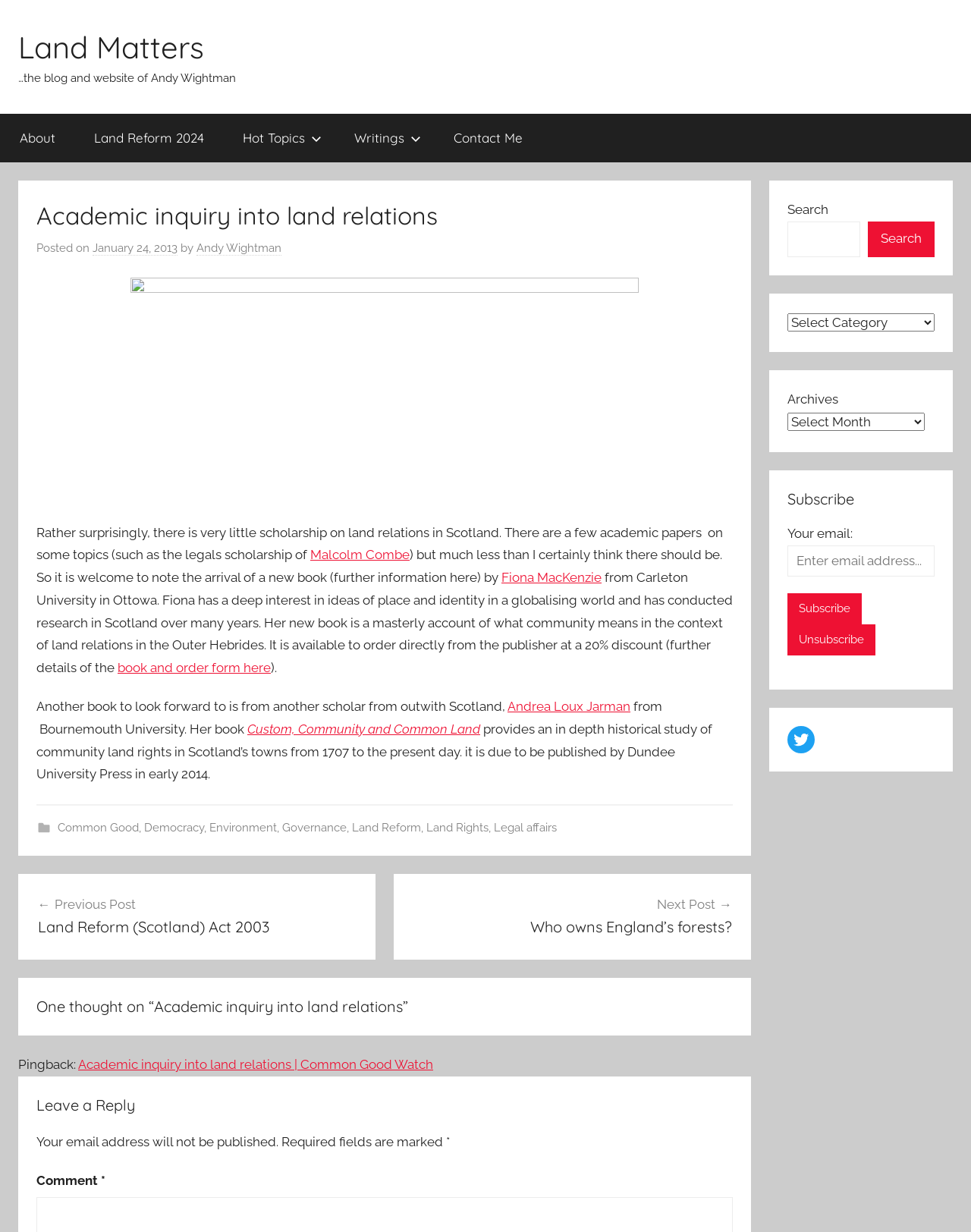Predict the bounding box coordinates of the area that should be clicked to accomplish the following instruction: "Subscribe to the newsletter". The bounding box coordinates should consist of four float numbers between 0 and 1, i.e., [left, top, right, bottom].

[0.811, 0.481, 0.888, 0.507]